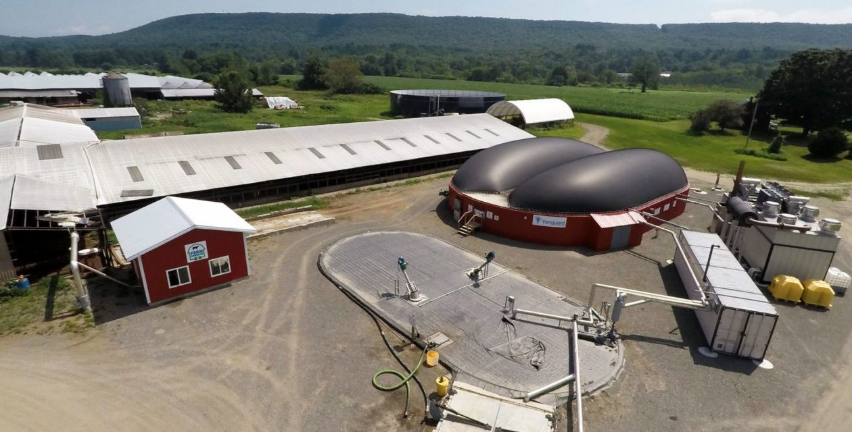Respond with a single word or short phrase to the following question: 
What is the purpose of the facility?

To produce RNG